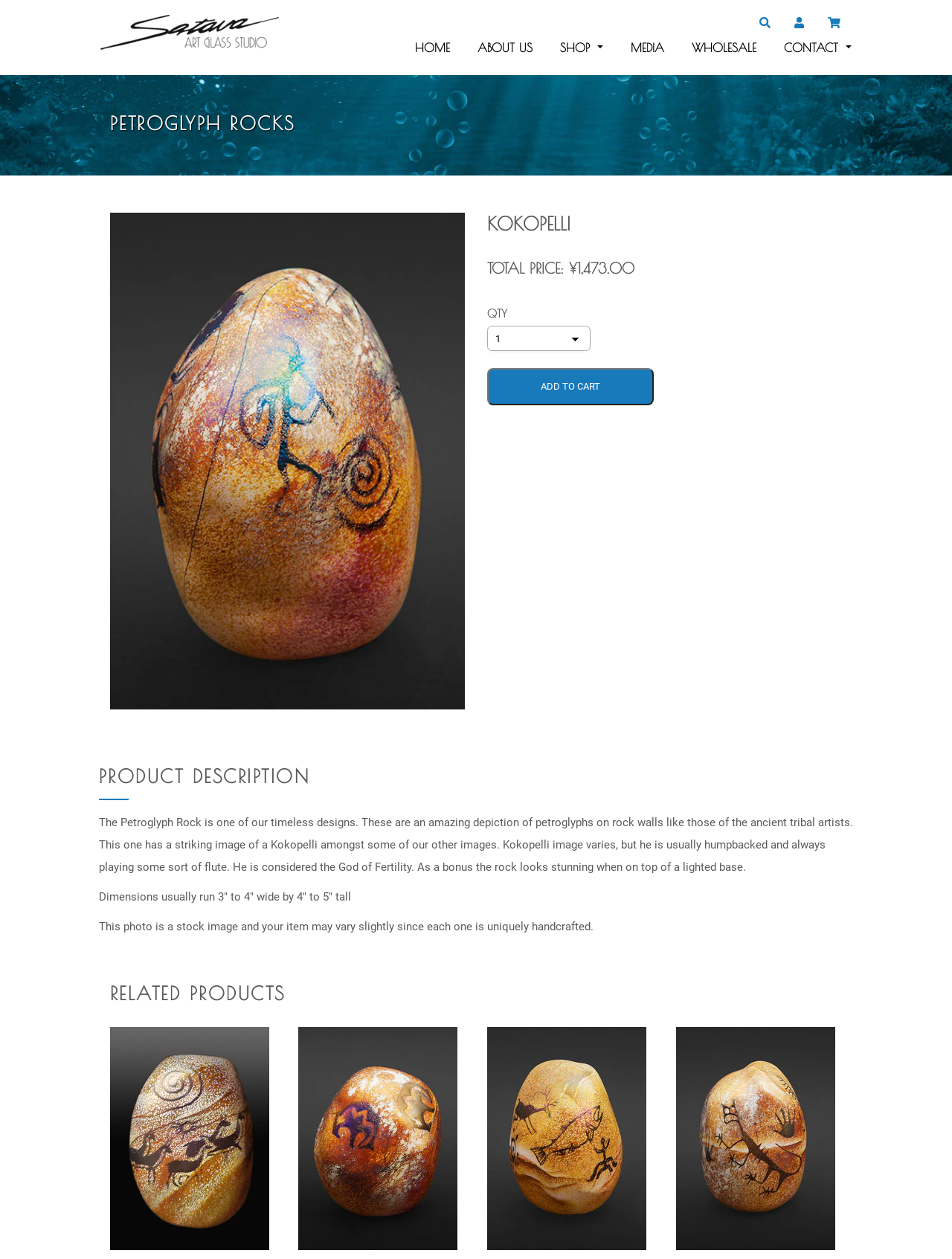Provide the bounding box coordinates of the HTML element this sentence describes: "Home". The bounding box coordinates consist of four float numbers between 0 and 1, i.e., [left, top, right, bottom].

[0.432, 0.027, 0.473, 0.048]